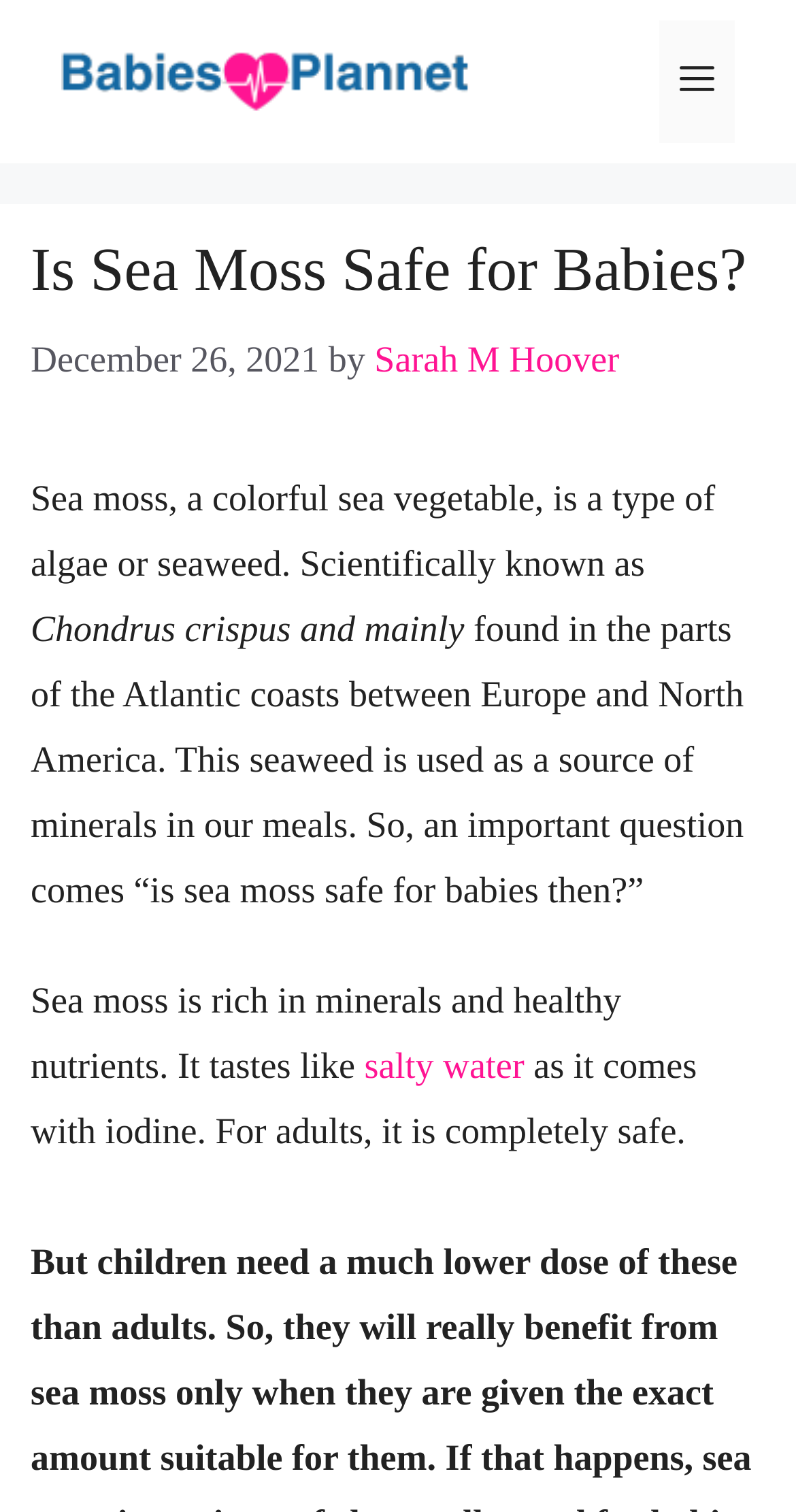Determine the main headline of the webpage and provide its text.

Is Sea Moss Safe for Babies?